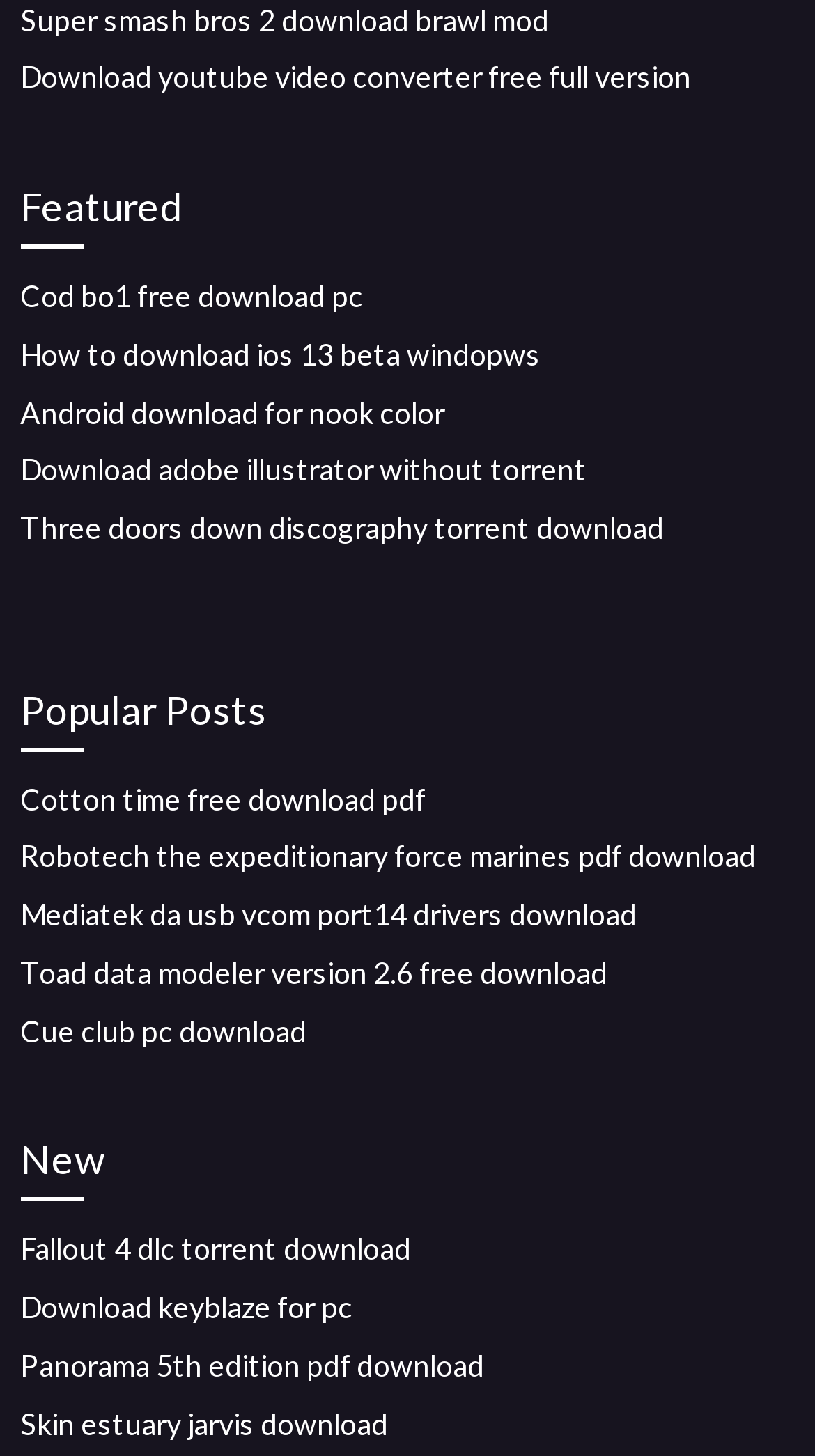Find the bounding box coordinates of the clickable area that will achieve the following instruction: "View Featured content".

[0.025, 0.121, 0.975, 0.171]